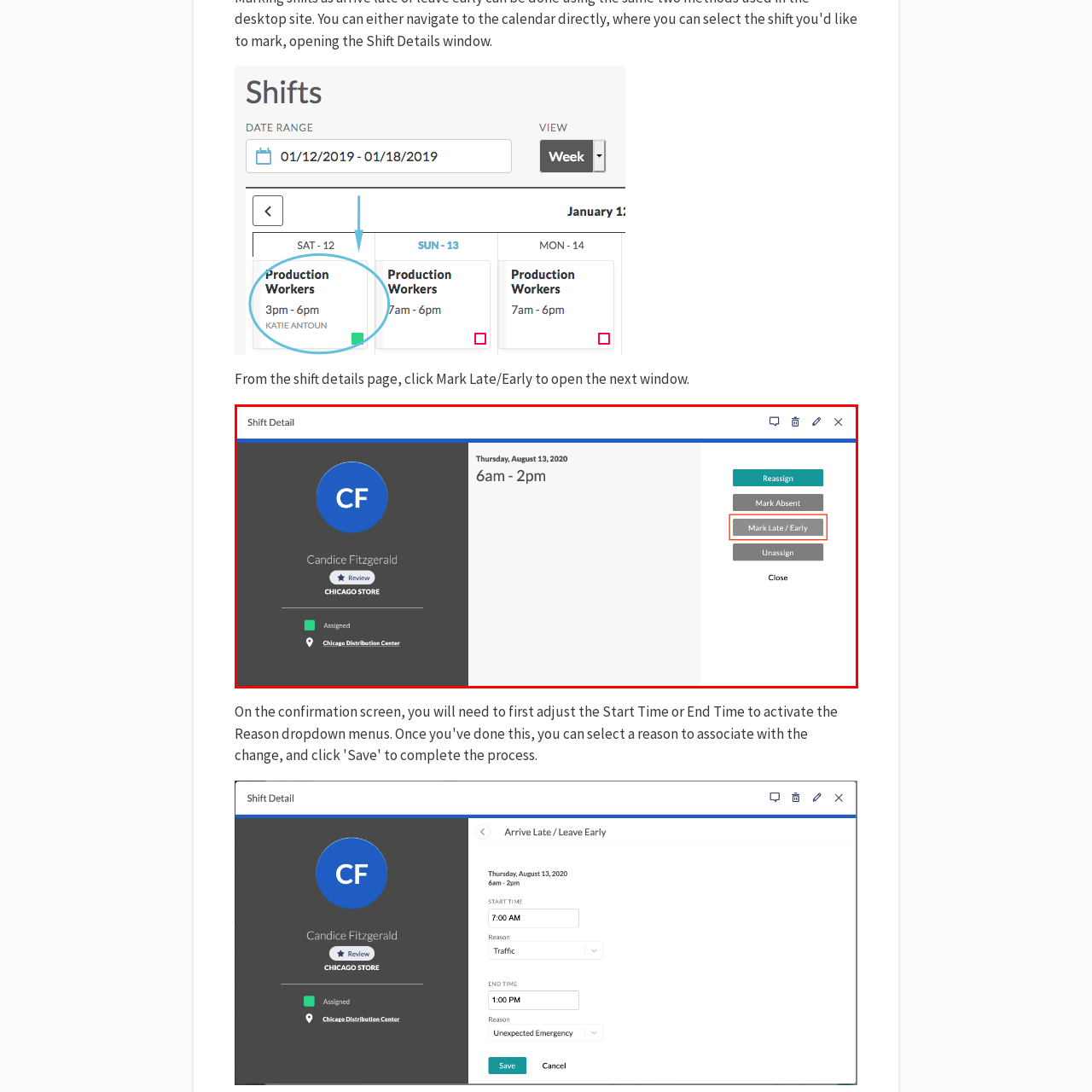Look at the image enclosed within the red outline and answer the question with a single word or phrase:
What is the scheduled shift duration?

8 hours